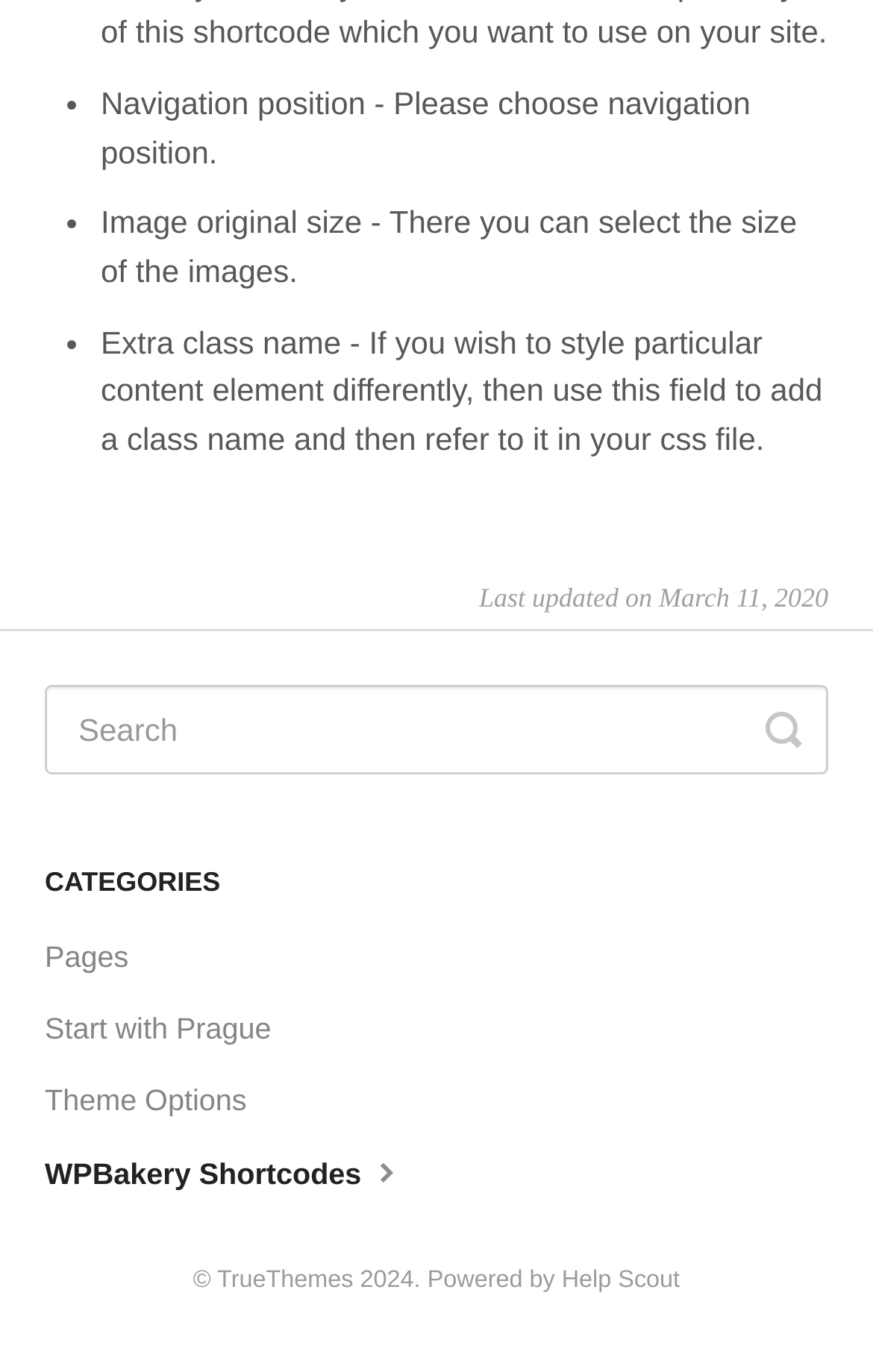What is the purpose of the 'Extra class name' field?
Provide a detailed and extensive answer to the question.

The 'Extra class name' field is used to add a class name to a particular content element, which can then be styled differently using CSS. This is mentioned in the StaticText element with ID 299, which describes the purpose of the 'Extra class name' field.